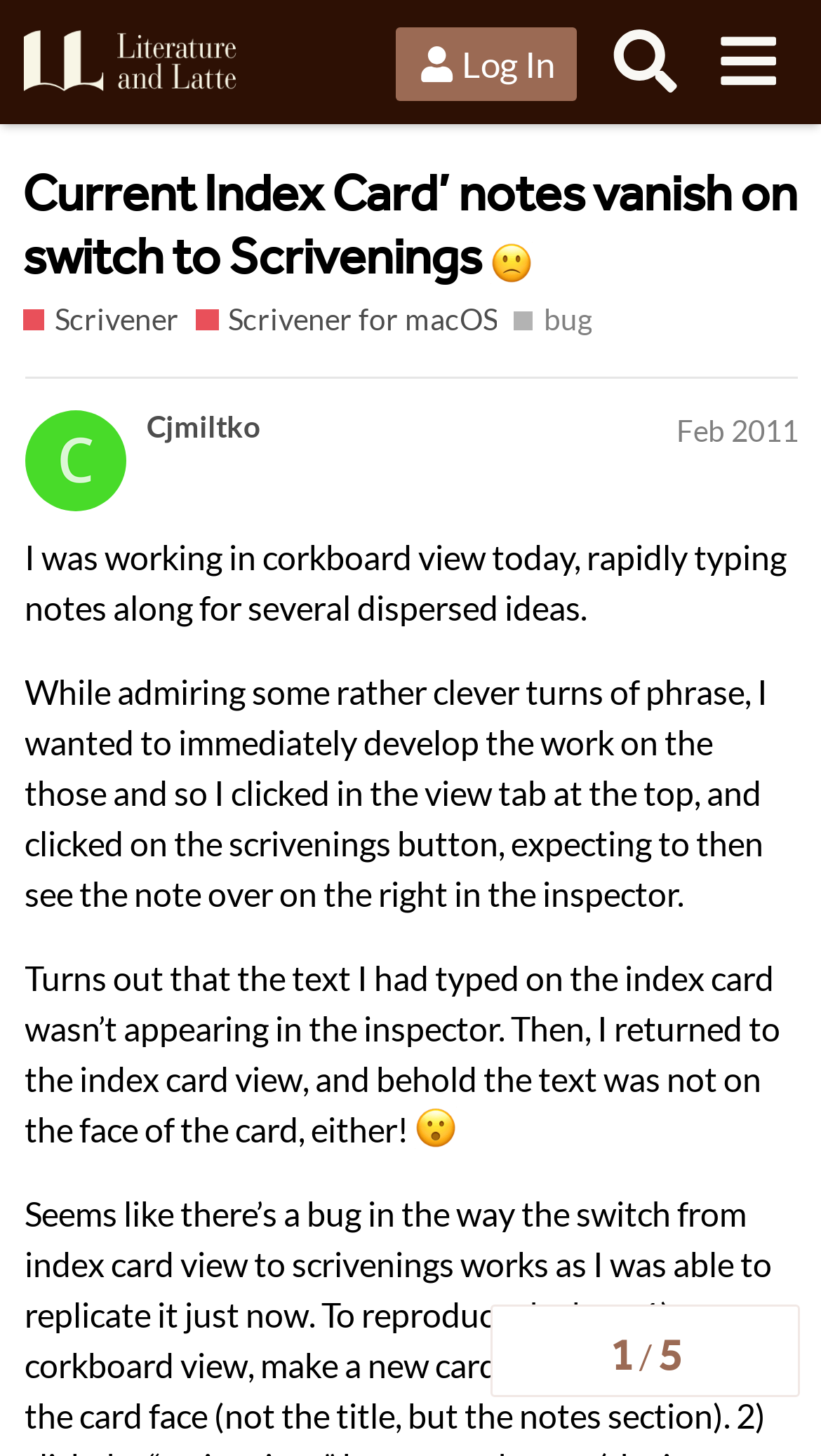Write an exhaustive caption that covers the webpage's main aspects.

This webpage appears to be a forum discussion thread on the Literature & Latte Forums website, specifically focused on the topic of Scrivener, a writing software. 

At the top of the page, there is a header section that contains a link to the Literature & Latte Forums, a log-in button, a search button, and a menu button. 

Below the header, there is a heading that reads "Current Index Card' notes vanish on switch to Scrivenings :( - Scrivener / Scrivener for macOS - Literature & Latte Forums". This heading also contains a link to the topic and an image of a frowning face.

Underneath the heading, there are several links to related topics, including Scrivener and Scrivener for macOS, along with a list of tags that includes the term "bug". 

On the right side of the page, there is a navigation section that displays the topic progress, showing 1 out of 5 pages. 

The main content of the page is a discussion thread started by a user named Cjmiltko, who posted on February 5, 2011. The user describes an issue they encountered while using Scrivener, where the text they typed on an index card disappeared when they switched to Scrivenings view. The user expresses their surprise and frustration at this issue, accompanied by an image of an open mouth.